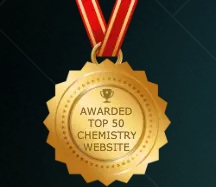Construct a detailed narrative about the image.

This image features a prominently designed medal, symbolizing recognition and excellence in the field of chemistry. The medal has a shiny gold color with intricate detailing, showcasing the words "AWARDED TOP 50 CHEMISTRY WEBSITE." It is adorned with a classic red ribbon, adding a touch of elegance and highlighting the achievement. The medal's design emphasizes the importance of the accolade, suggesting that the associated website has been distinguished among its peers in the chemistry domain, reflecting quality content and significant contributions to the field.